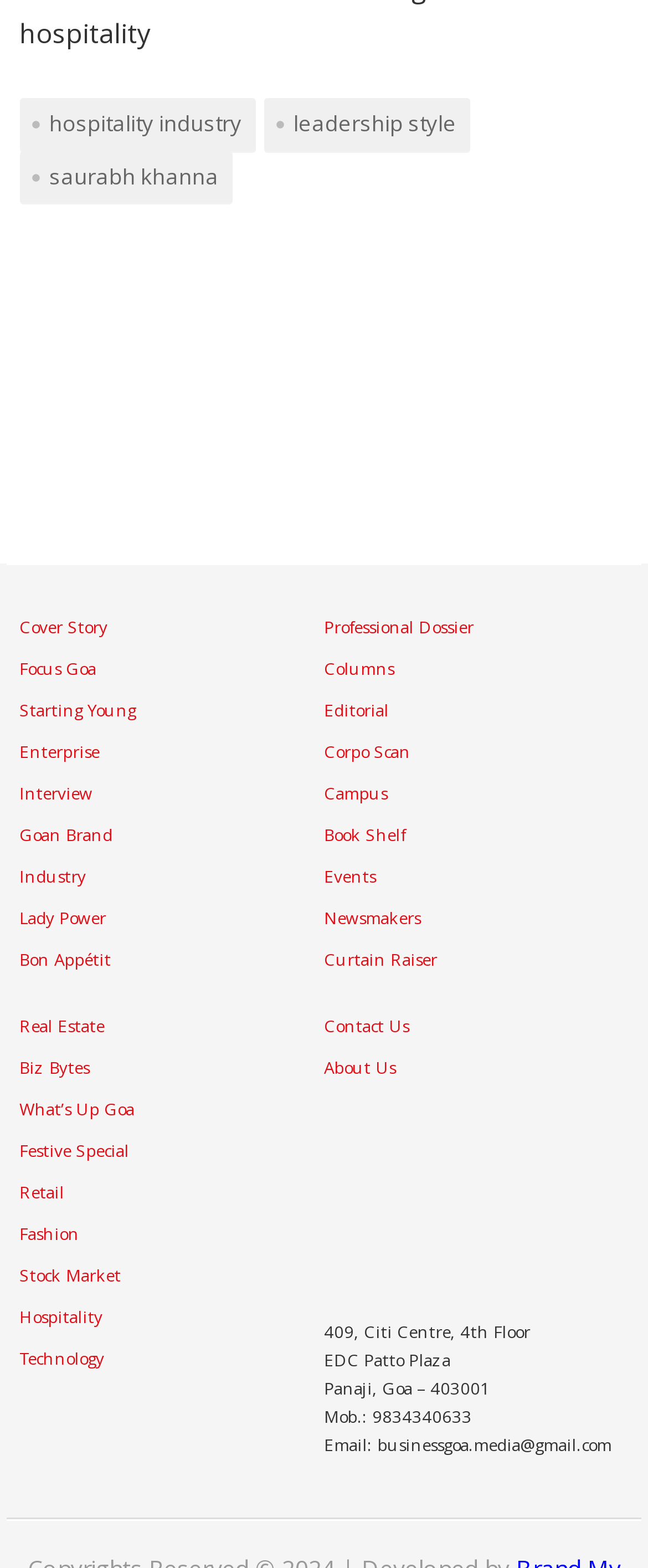Given the element description: "What’s Up Goa", predict the bounding box coordinates of this UI element. The coordinates must be four float numbers between 0 and 1, given as [left, top, right, bottom].

[0.03, 0.7, 0.207, 0.715]